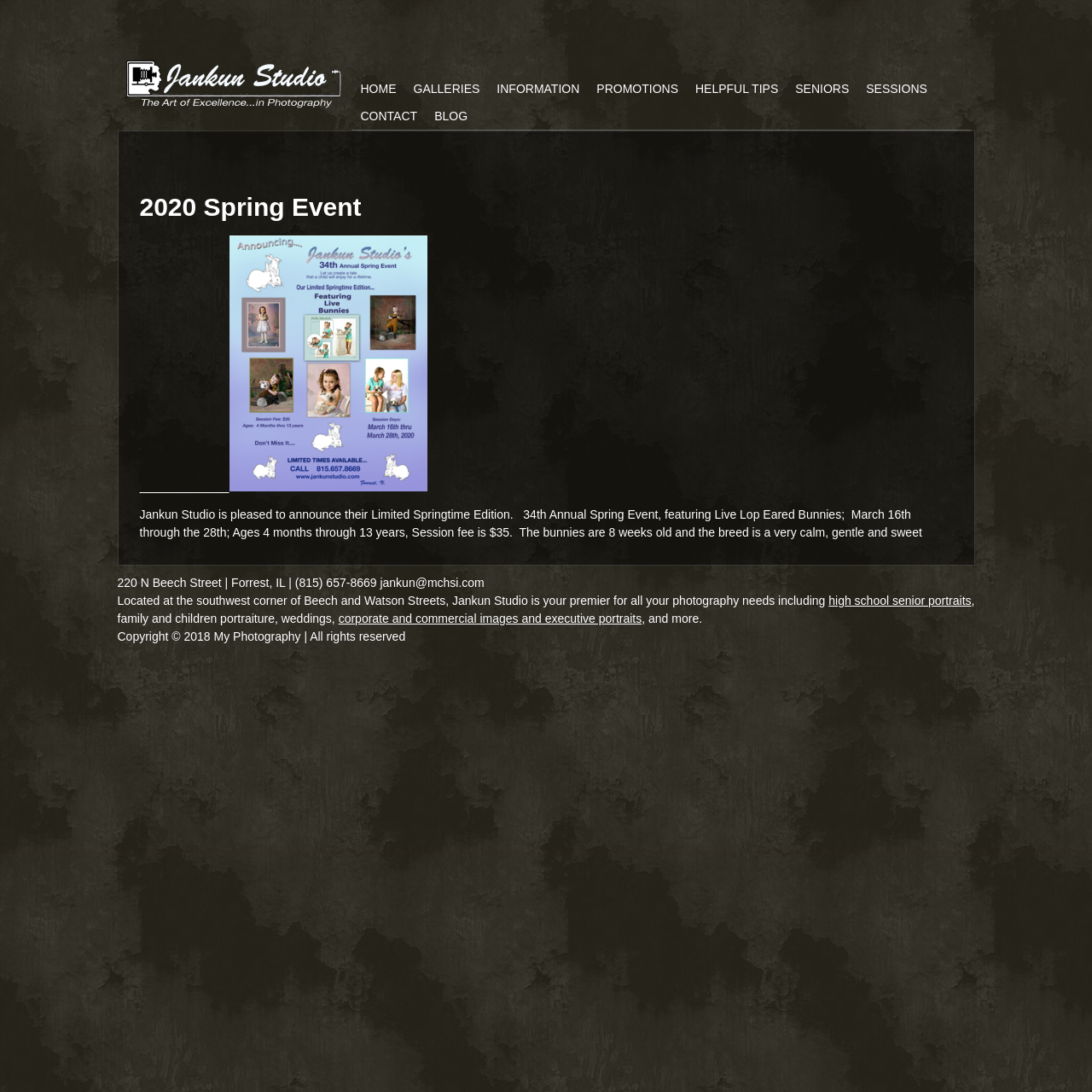Predict the bounding box of the UI element that fits this description: "alt="Jankun Studio | Forrest, IL"".

[0.107, 0.03, 0.322, 0.108]